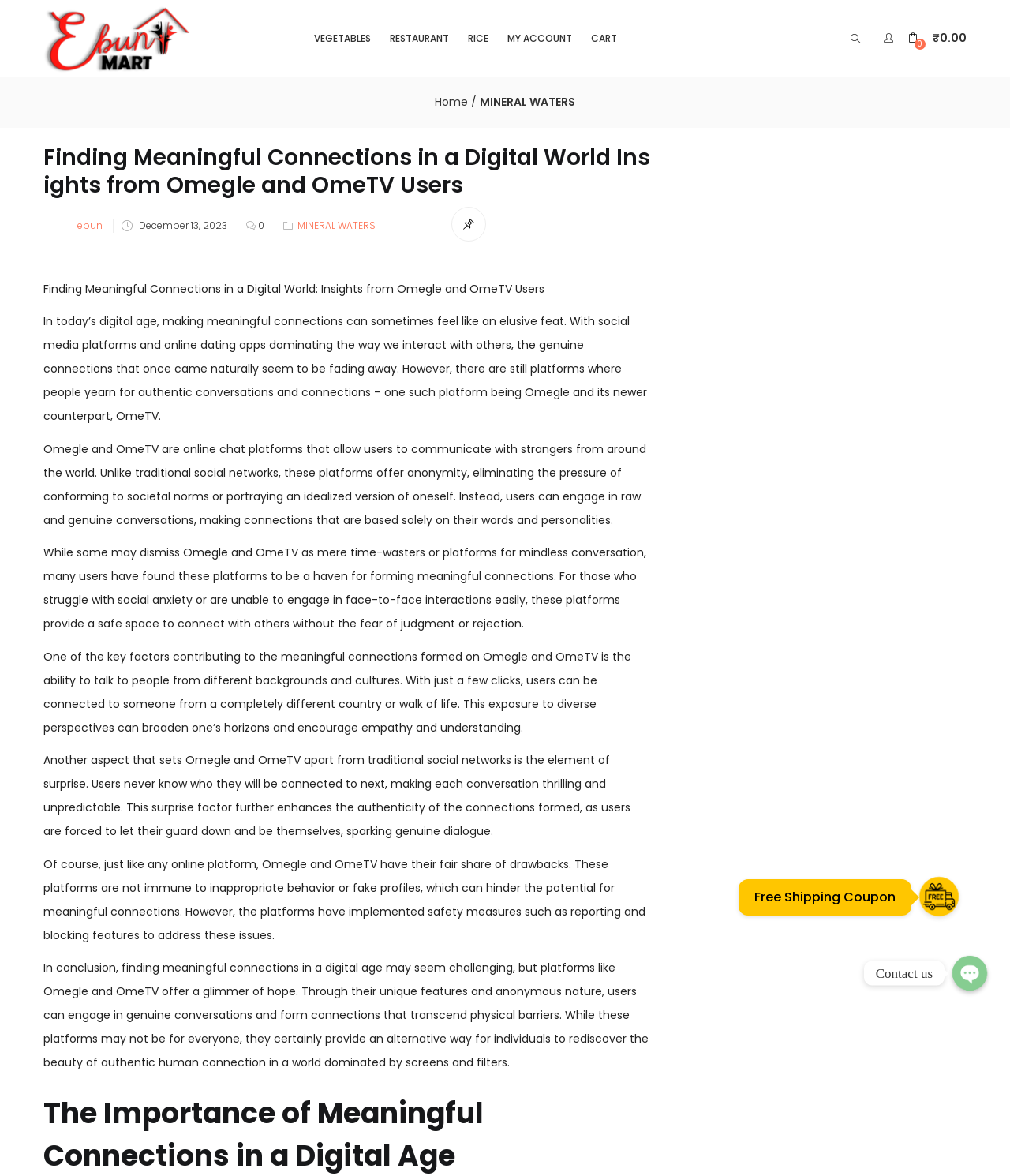Given the description of a UI element: "December 13, 2023", identify the bounding box coordinates of the matching element in the webpage screenshot.

[0.138, 0.186, 0.225, 0.197]